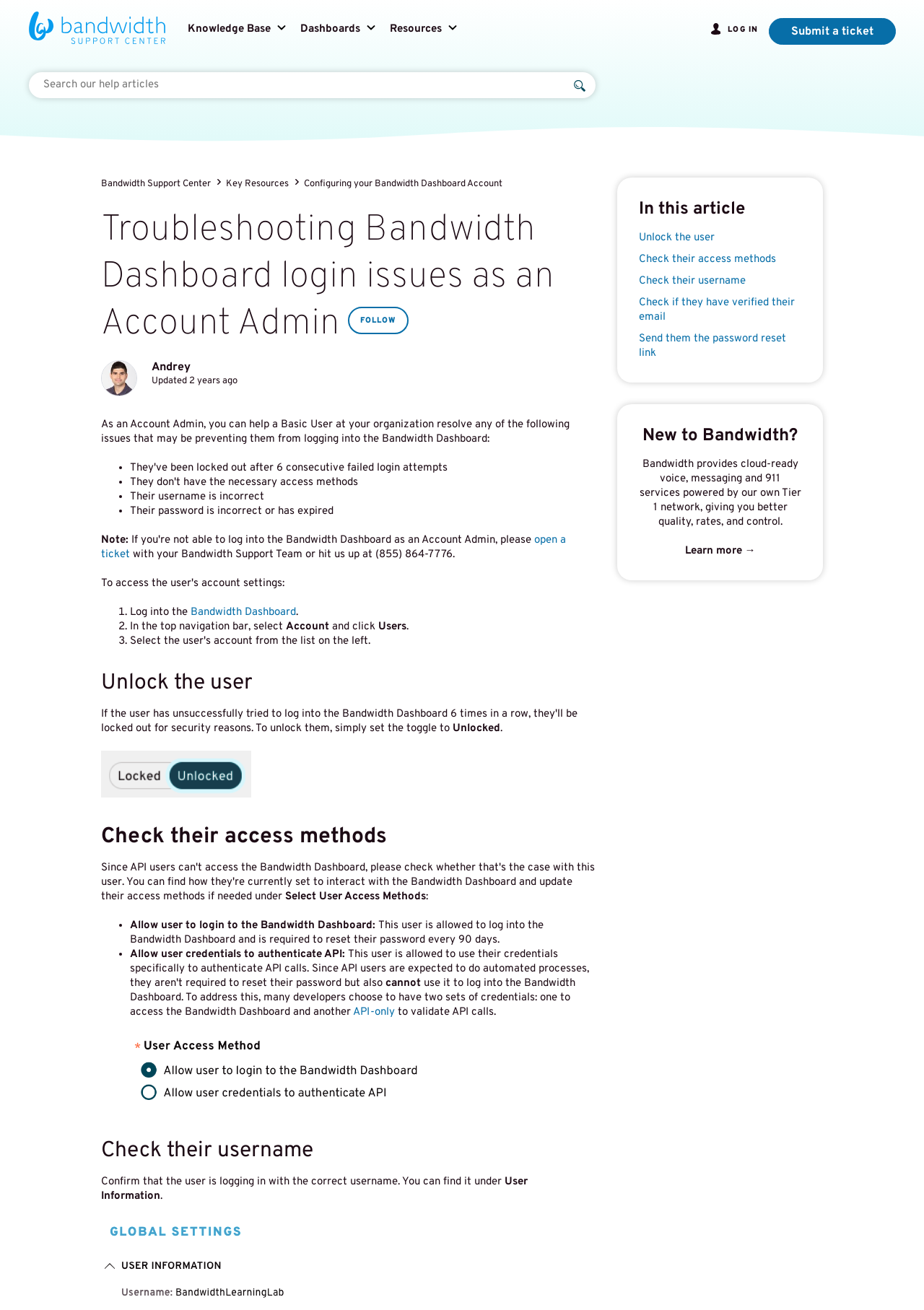What is the name of the image file shown on the webpage?
Using the image as a reference, answer with just one word or a short phrase.

bandwidth-dashboard-access.png